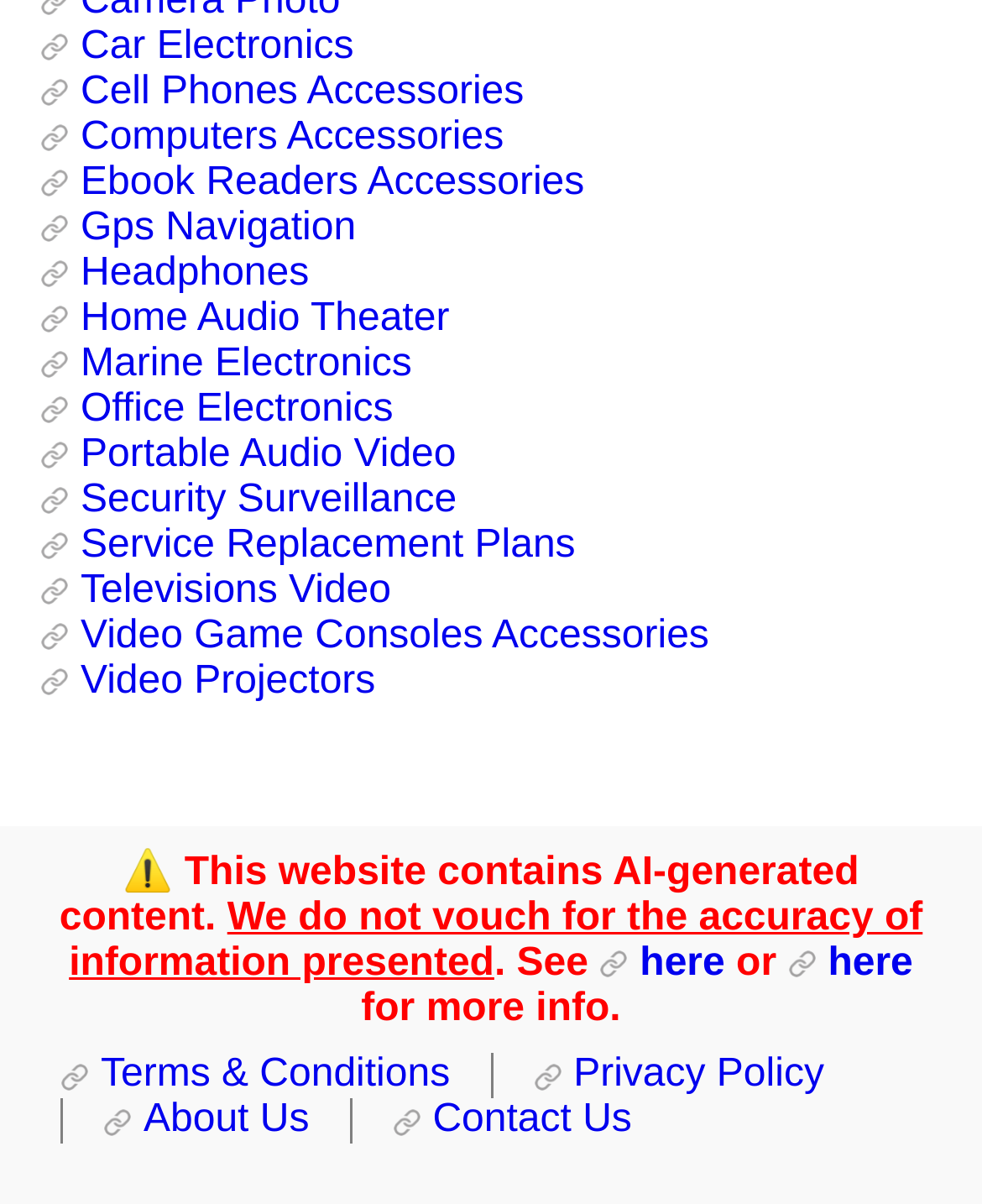Extract the bounding box coordinates of the UI element described: "Video Game Consoles Accessories". Provide the coordinates in the format [left, top, right, bottom] with values ranging from 0 to 1.

[0.041, 0.511, 0.722, 0.547]